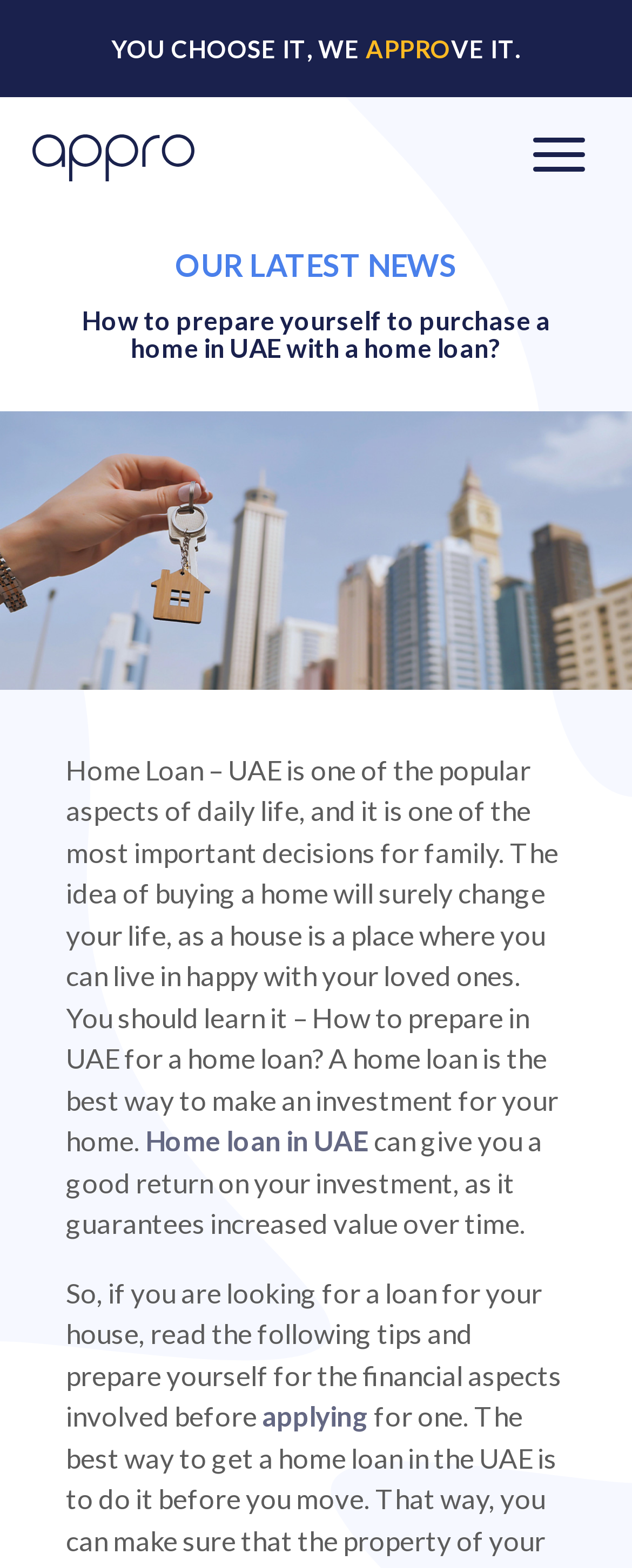Summarize the webpage with intricate details.

The webpage is about home loans in the UAE, specifically focusing on preparing oneself for a home loan. At the top, there is a prominent heading "YOU CHOOSE IT, WE APPROVE IT" with a linked image next to it. Below this, there is a section titled "OUR LATEST NEWS". 

Further down, there is a heading "How to prepare yourself to purchase a home in UAE with a home loan?" which is followed by a lengthy paragraph of text. This paragraph explains the importance of home loans in the UAE, how it can change one's life, and the need to learn how to prepare for it. 

Within this paragraph, there are two links: "Home loan in UAE" and "applying", which are positioned in the middle and at the end of the paragraph, respectively. The text surrounding these links discusses the benefits of home loans, such as providing a good return on investment, and the importance of preparing oneself for the financial aspects involved.